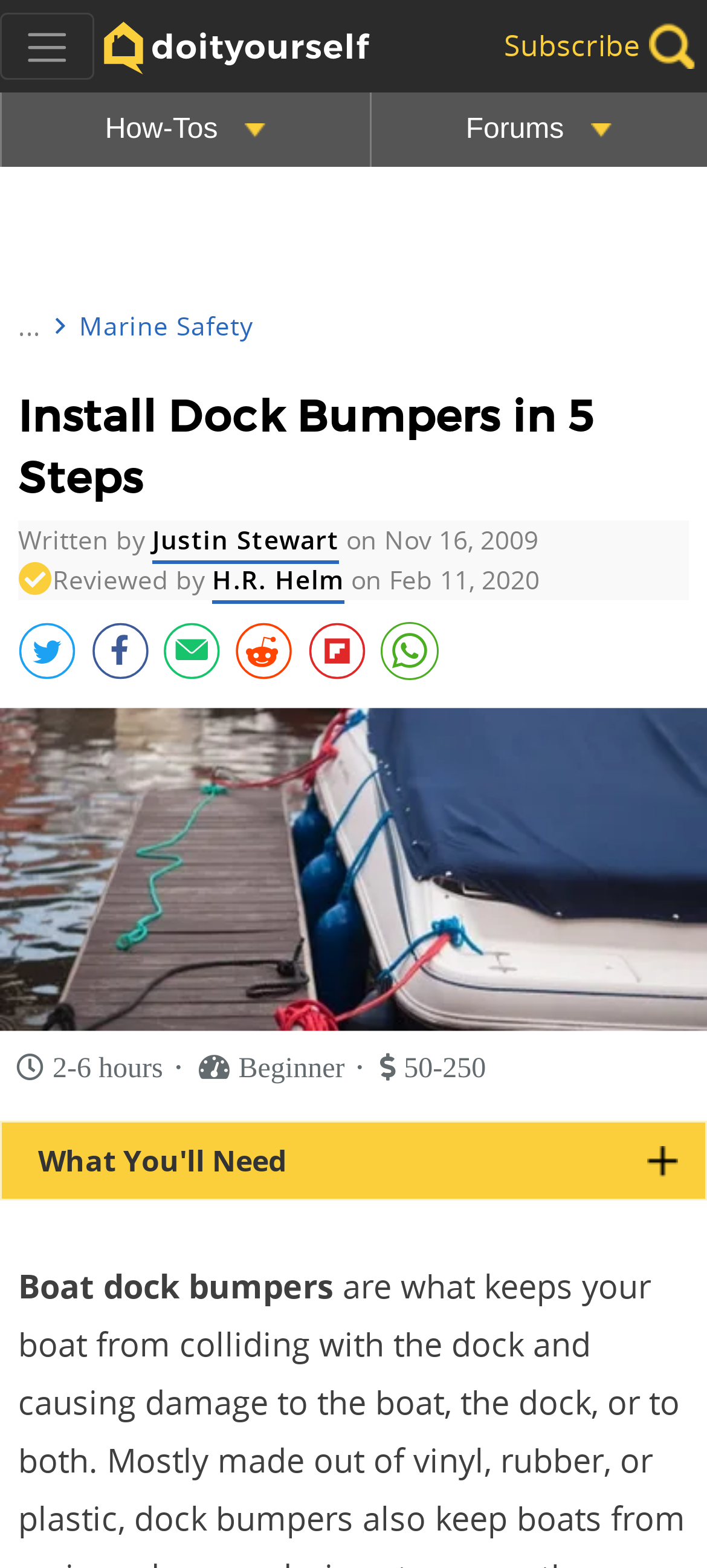Can you find and generate the webpage's heading?

Install Dock Bumpers in 5 Steps